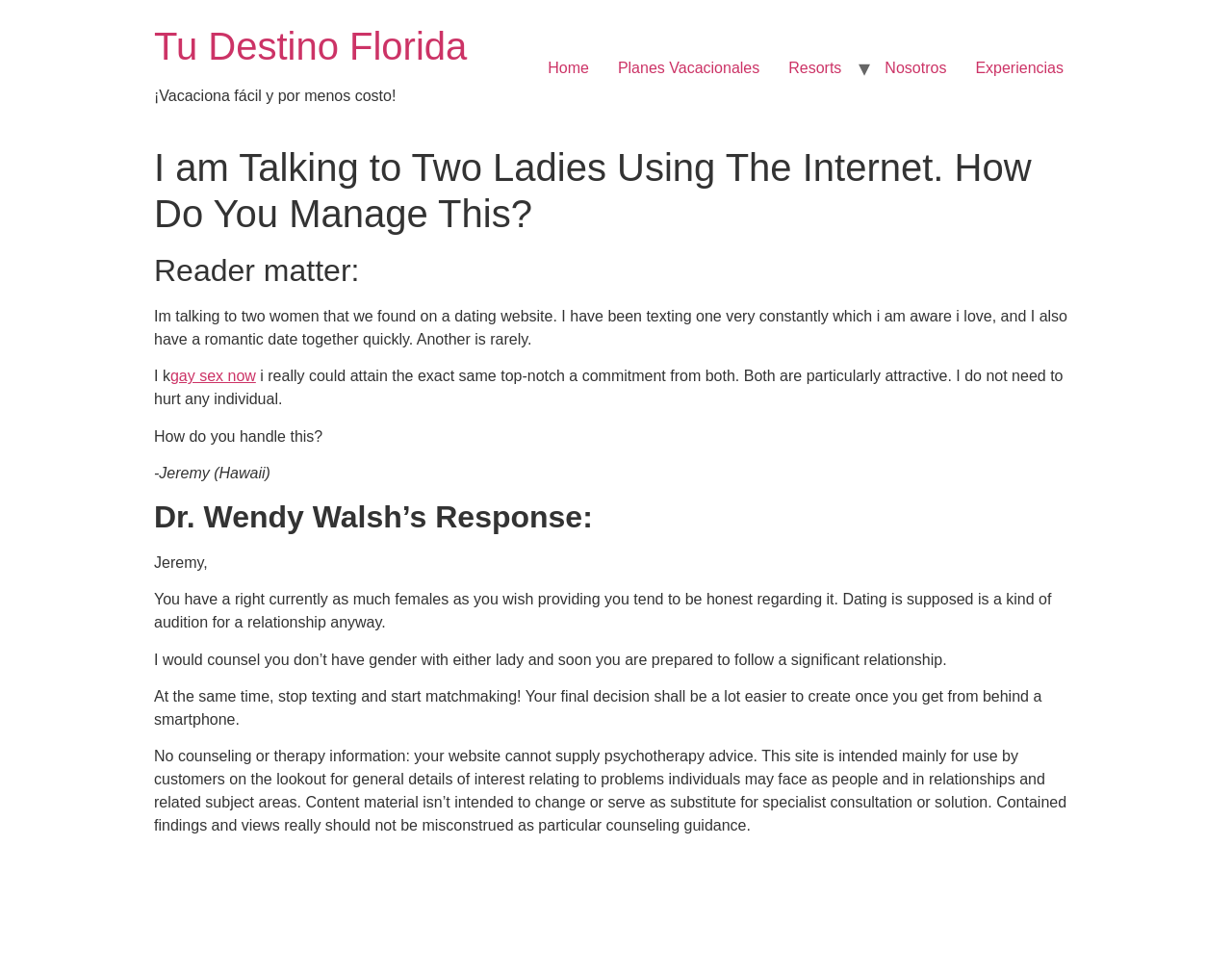What is the main title displayed on this webpage?

Tu Destino Florida